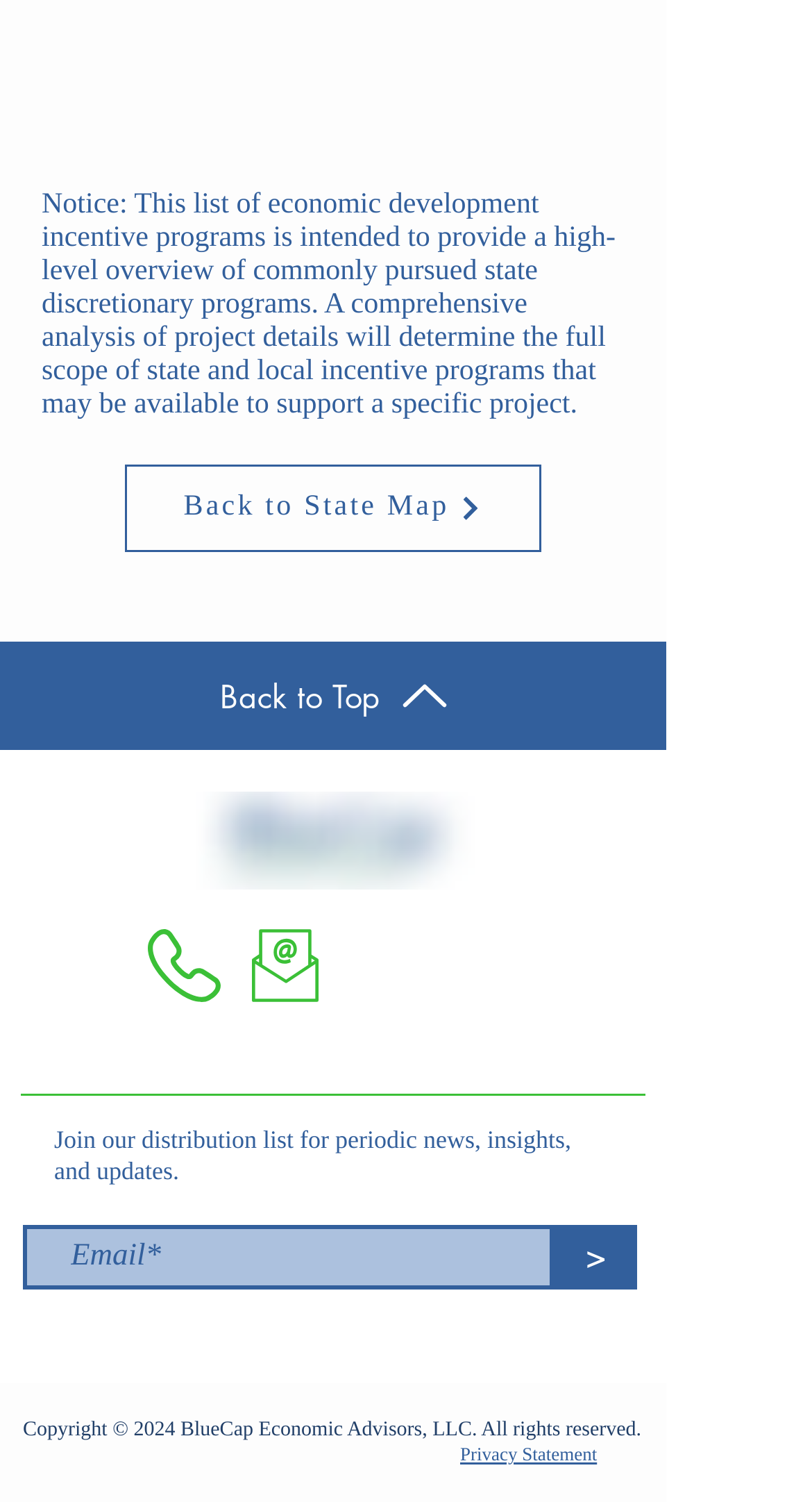What is the copyright information on this webpage?
Identify the answer in the screenshot and reply with a single word or phrase.

2024 BlueCap Economic Advisors, LLC